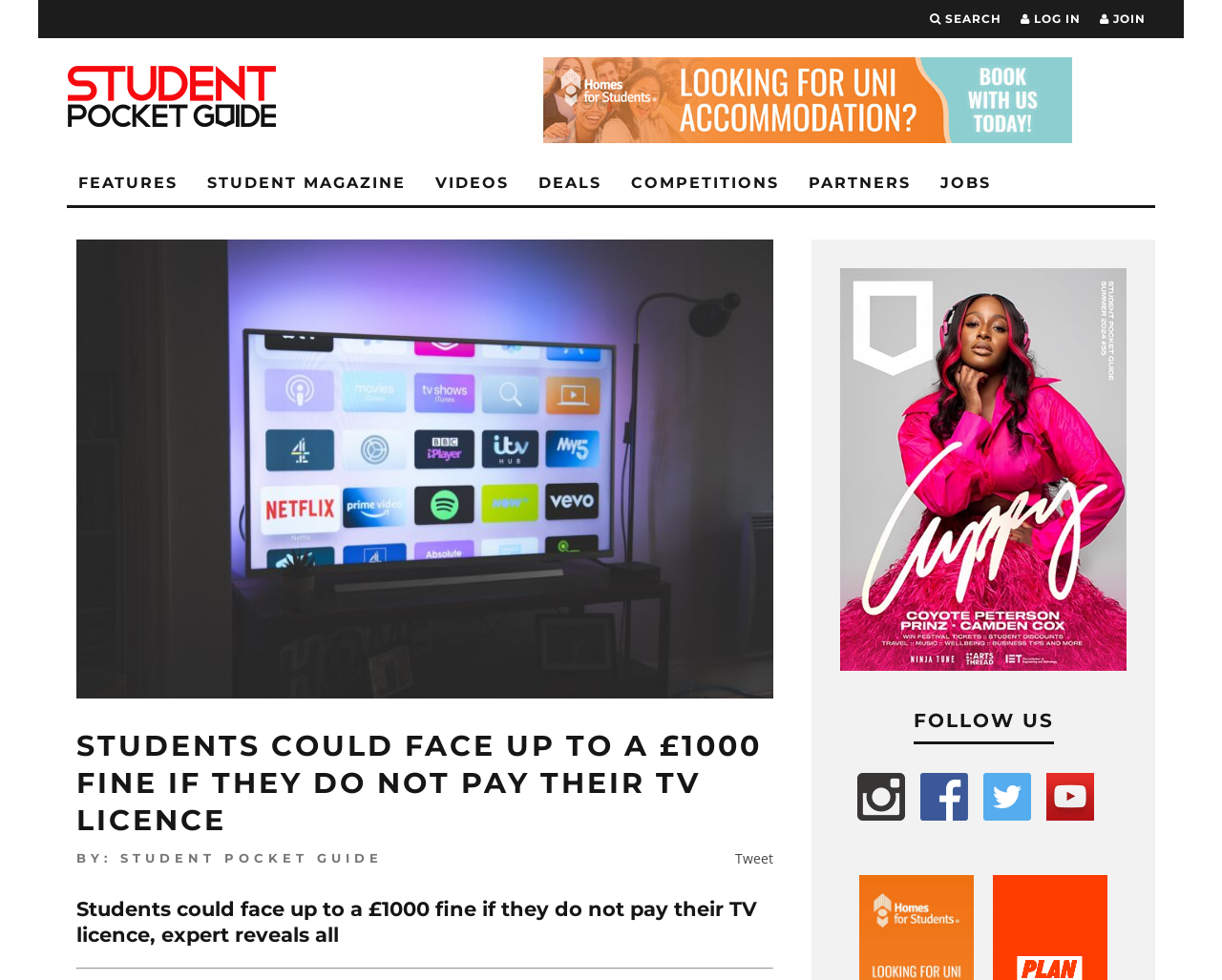Bounding box coordinates should be in the format (top-left x, top-left y, bottom-right x, bottom-right y) and all values should be floating point numbers between 0 and 1. Determine the bounding box coordinate for the UI element described as: Politics

None